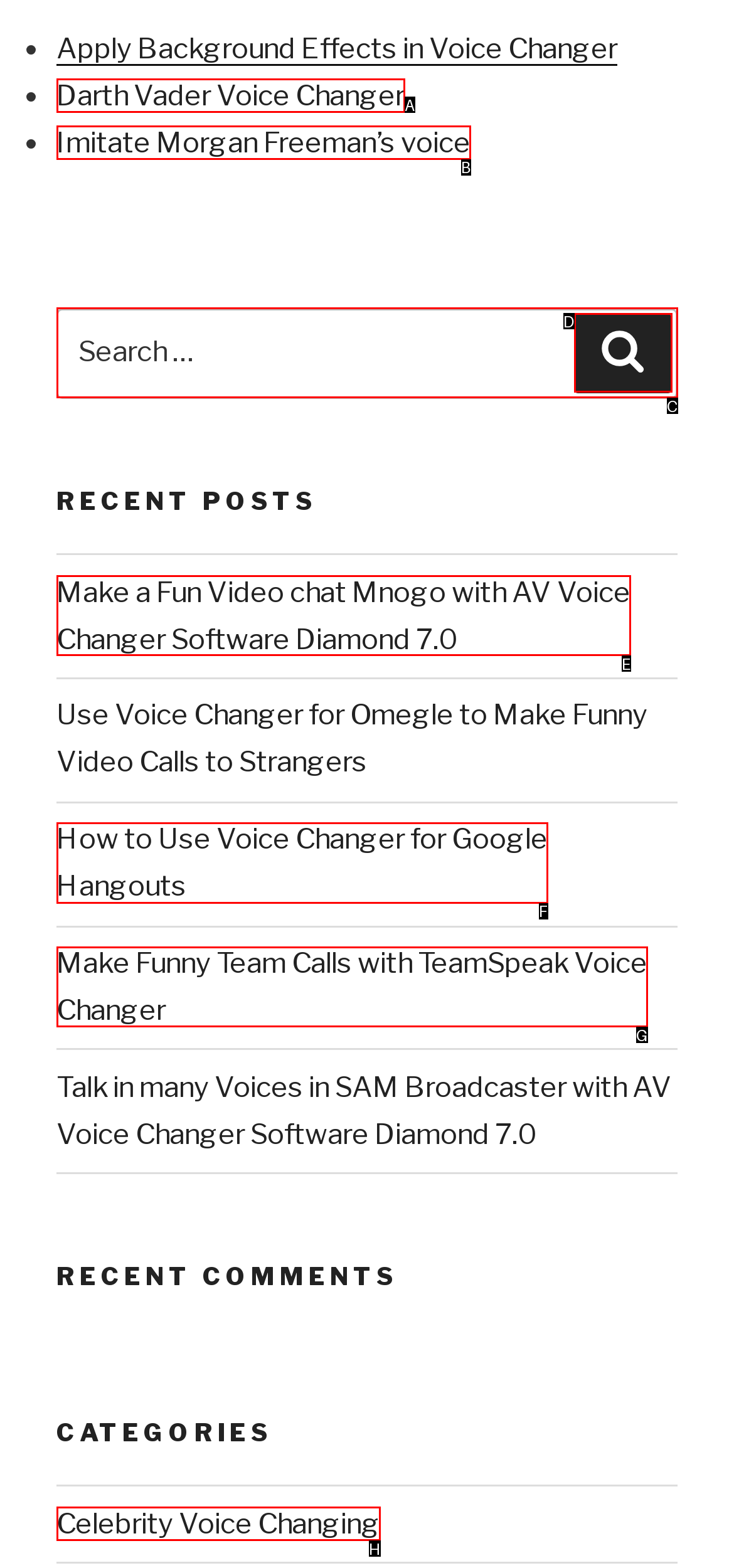Select the correct option based on the description: Celebrity Voice Changing
Answer directly with the option’s letter.

H